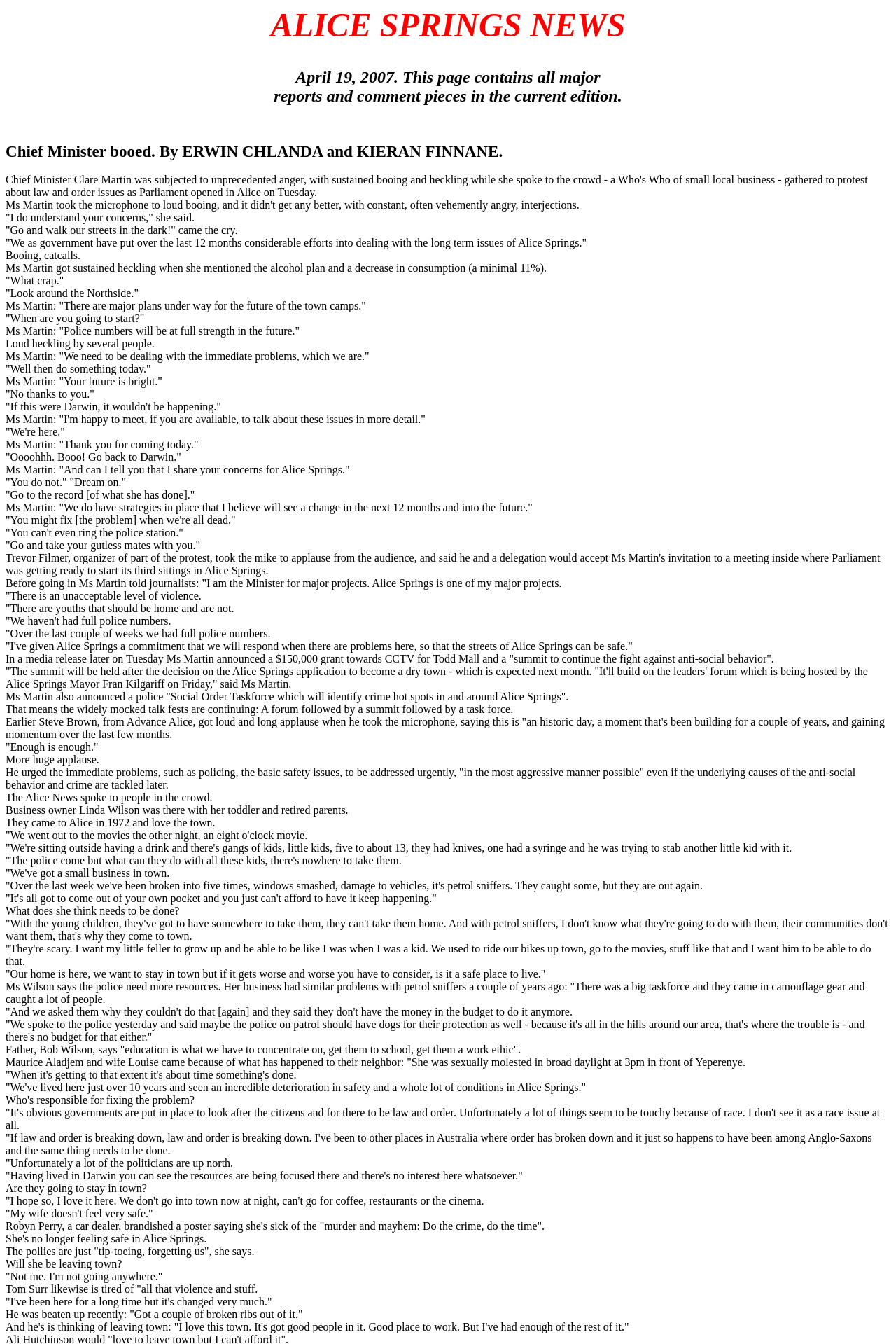Who was booed by the crowd?
Refer to the image and provide a one-word or short phrase answer.

Ms Martin